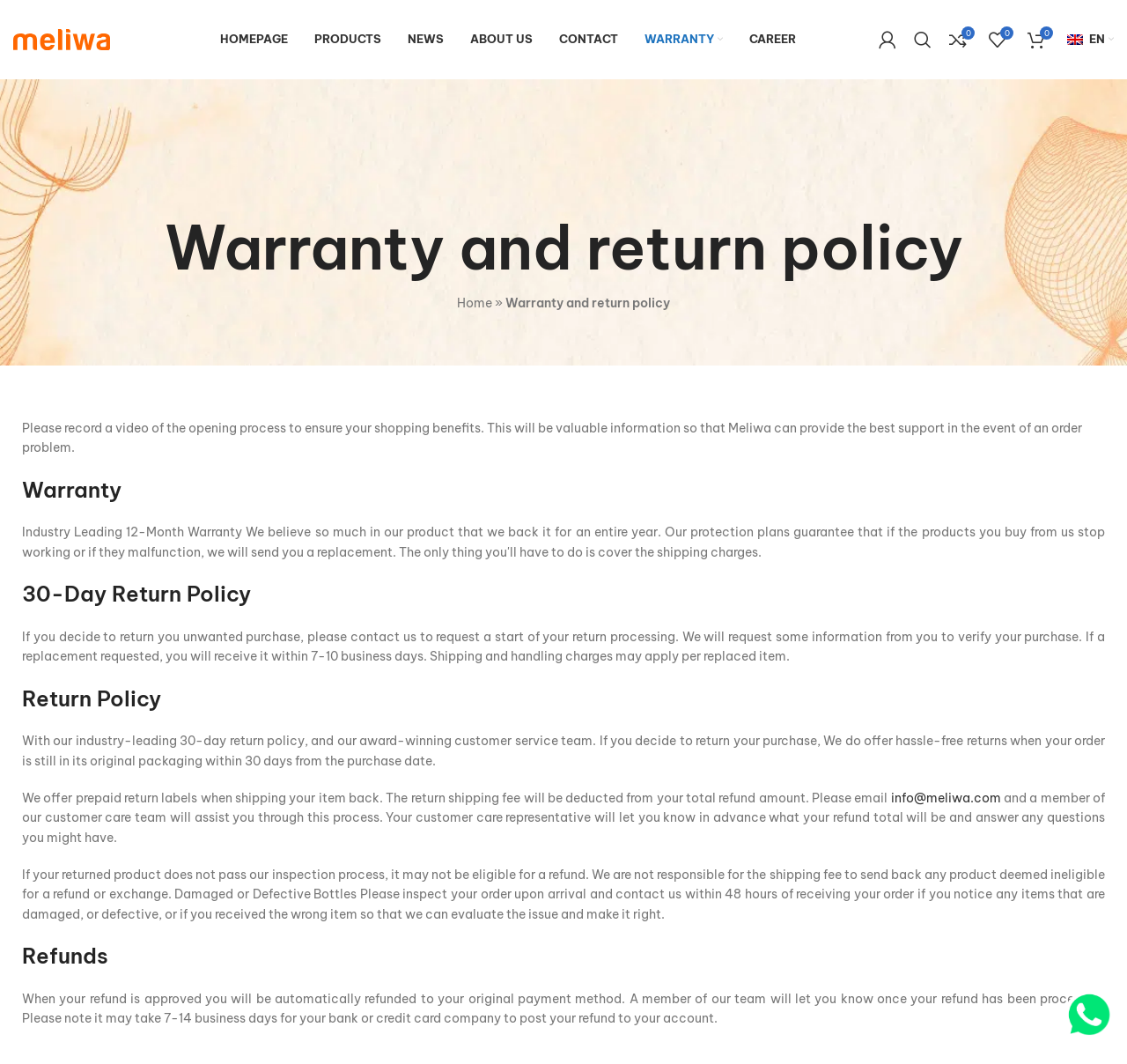Offer a thorough description of the webpage.

The webpage is about Meliwa's warranty and return policies. At the top left corner, there is a logo of Meliwa, accompanied by a navigation menu with links to various sections of the website, including homepage, products, news, about us, contact, and career. On the top right corner, there are icons for search, wishlist, and language selection.

Below the navigation menu, there is a heading that reads "Warranty and return policy". The main content of the page is divided into sections, each with its own heading, including "Warranty", "30-Day Return Policy", "Return Policy", and "Refunds". 

The "Warranty" section informs customers to record a video of the opening process to ensure their shopping benefits. The "30-Day Return Policy" section explains the process of returning unwanted purchases, including contacting the customer service team and providing information to verify the purchase. 

The "Return Policy" section provides more details on the return process, including the requirement of keeping the original packaging within 30 days from the purchase date. It also mentions that prepaid return labels are offered, and the return shipping fee will be deducted from the total refund amount.

The "Refunds" section explains that refunds will be processed within 7-14 business days and will be automatically refunded to the original payment method. 

At the bottom right corner of the page, there is an image with a "Chat now" button, suggesting that customers can initiate a chat with the customer service team.